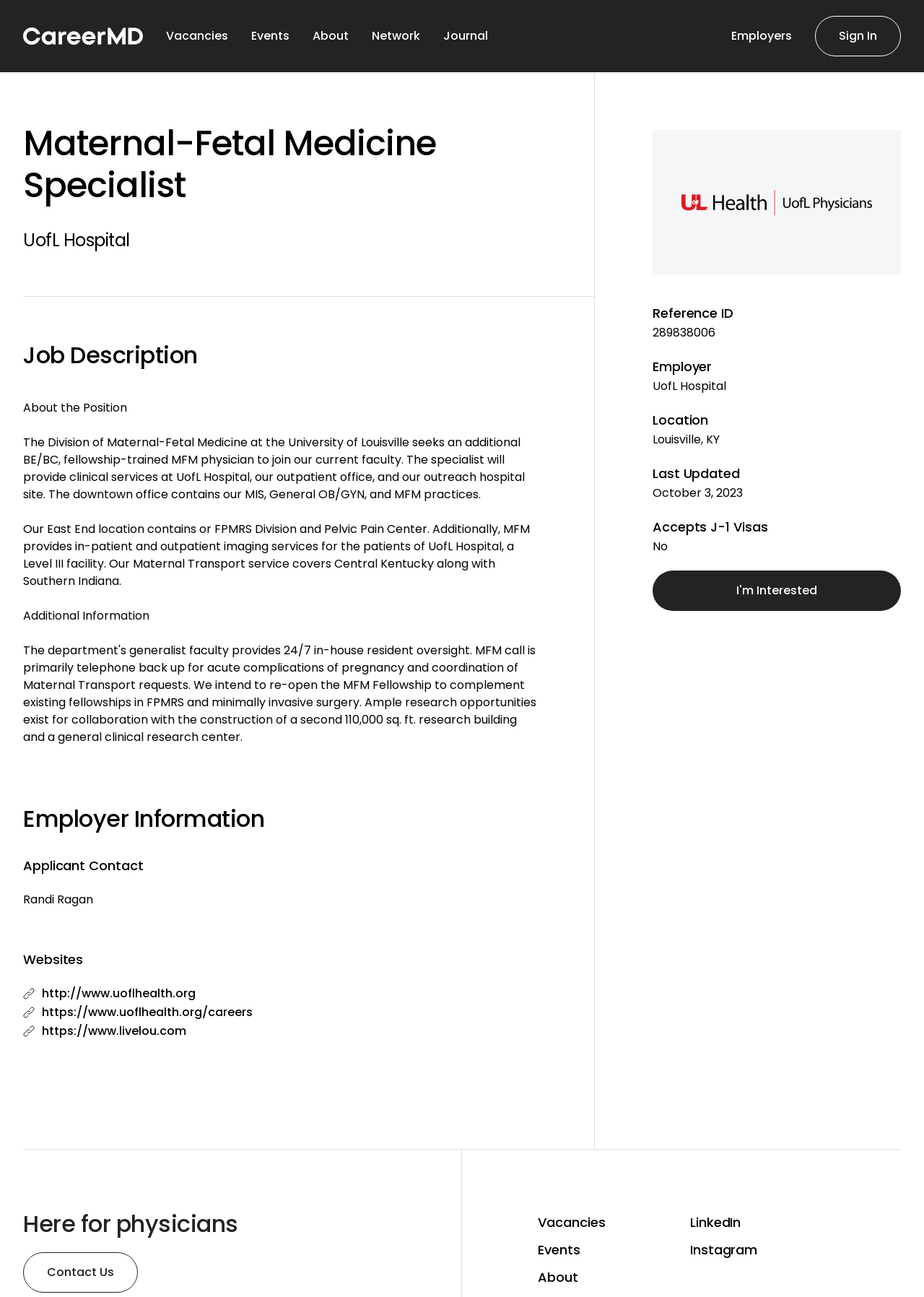Explain in detail what is displayed on the webpage.

This webpage appears to be a job posting page, specifically for a Maternal-Fetal Medicine Specialist position at UofL Hospital. At the top of the page, there is a horizontal navigation menu with links to "Vacancies", "Events", "About", "Network", "Journal", and "Employers". On the right side of this menu, there is a "Sign In" link.

Below the navigation menu, there is a section with the job title, "Maternal-Fetal Medicine Specialist", and the employer's name, "UofL Hospital". This section also includes a "Job Description" heading.

The main content of the page is divided into two columns. The left column contains various sections, including "Employer Information", "Applicant Contact", and "Websites", with corresponding text and links. There are three links to websites, each accompanied by a small image.

The right column contains job details, including "Reference ID", "Employer", "Location", "Last Updated", and "Accepts J-1 Visas". There is also a button labeled "I'm Interested" at the bottom of this column.

At the bottom of the page, there is a section with a heading "Here for physicians" and a button labeled "Contact Us". There are also additional links to "Vacancies", "Events", and "About" on the left side, and links to "LinkedIn" and "Instagram" on the right side.